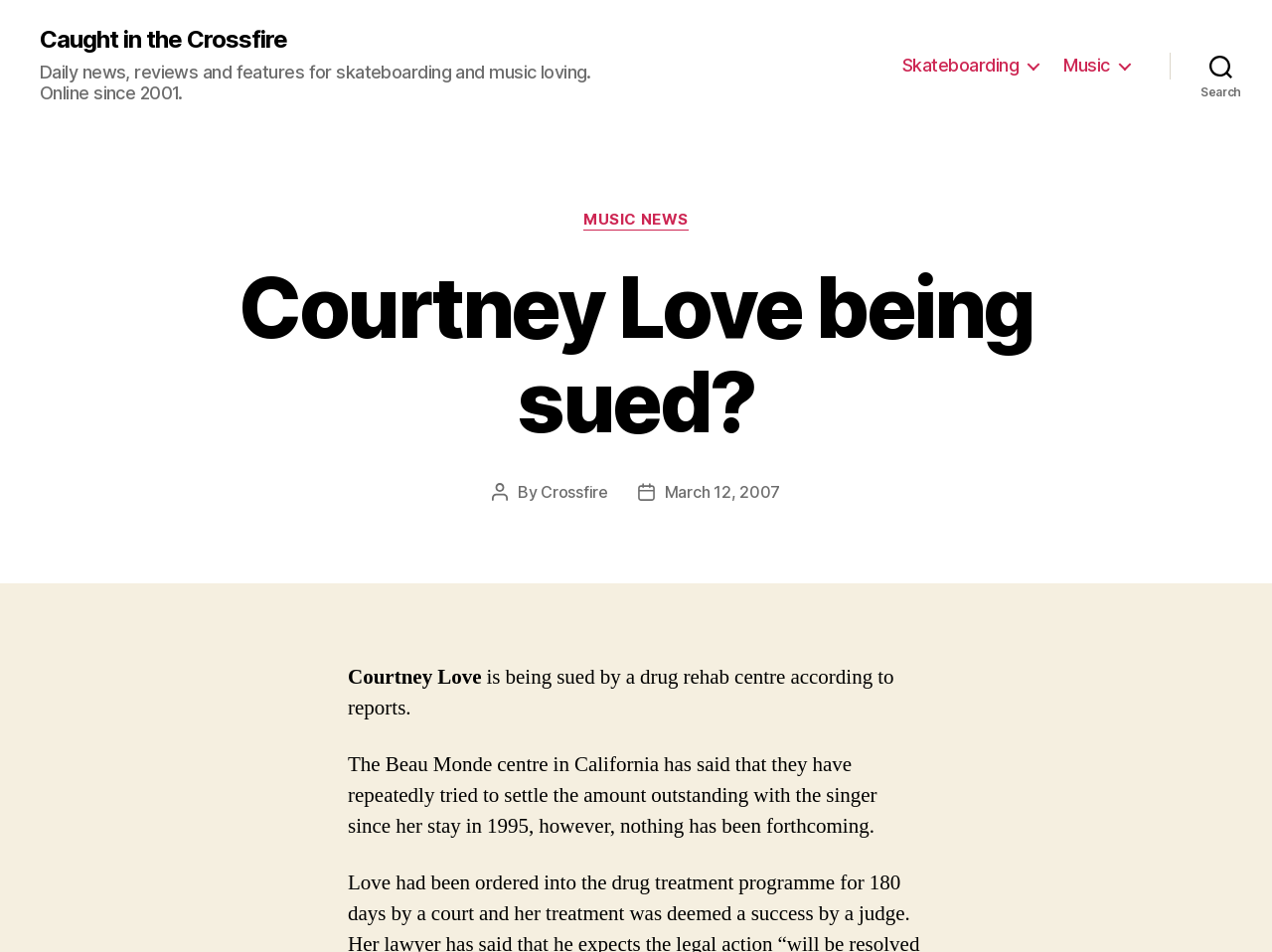Create a full and detailed caption for the entire webpage.

The webpage appears to be an article from an online publication that focuses on skateboarding and music. At the top left, there is a link to the website's homepage, "Caught in the Crossfire", alongside a brief description of the website's content. 

To the right of this, there is a horizontal navigation menu with two links: "Skateboarding" and "Music". A search button is located at the top right corner of the page.

The main content of the article is below the navigation menu. The title of the article, "Courtney Love being sued?", is prominently displayed. Below the title, there is information about the author and the date of the post, "March 12, 2007". 

The article itself is divided into paragraphs, with the first paragraph mentioning that Courtney Love is being sued by a drug rehab centre. The subsequent paragraphs provide more details about the lawsuit, including the centre's attempts to settle the outstanding amount with the singer since her stay in 1995.